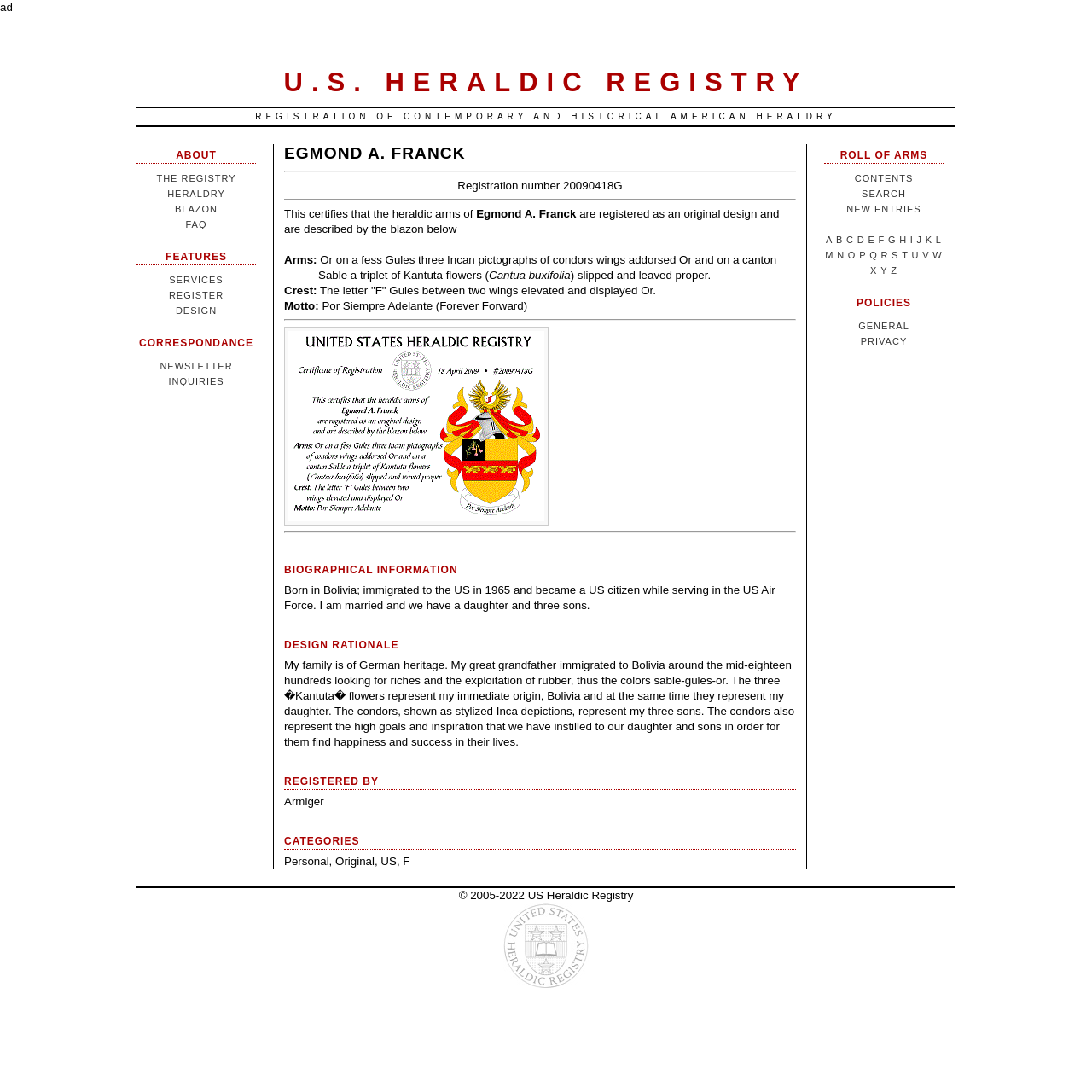Extract the bounding box coordinates for the UI element described as: "Inquiries<!-- Nix.decode("</n>"); //-->".

[0.154, 0.345, 0.205, 0.355]